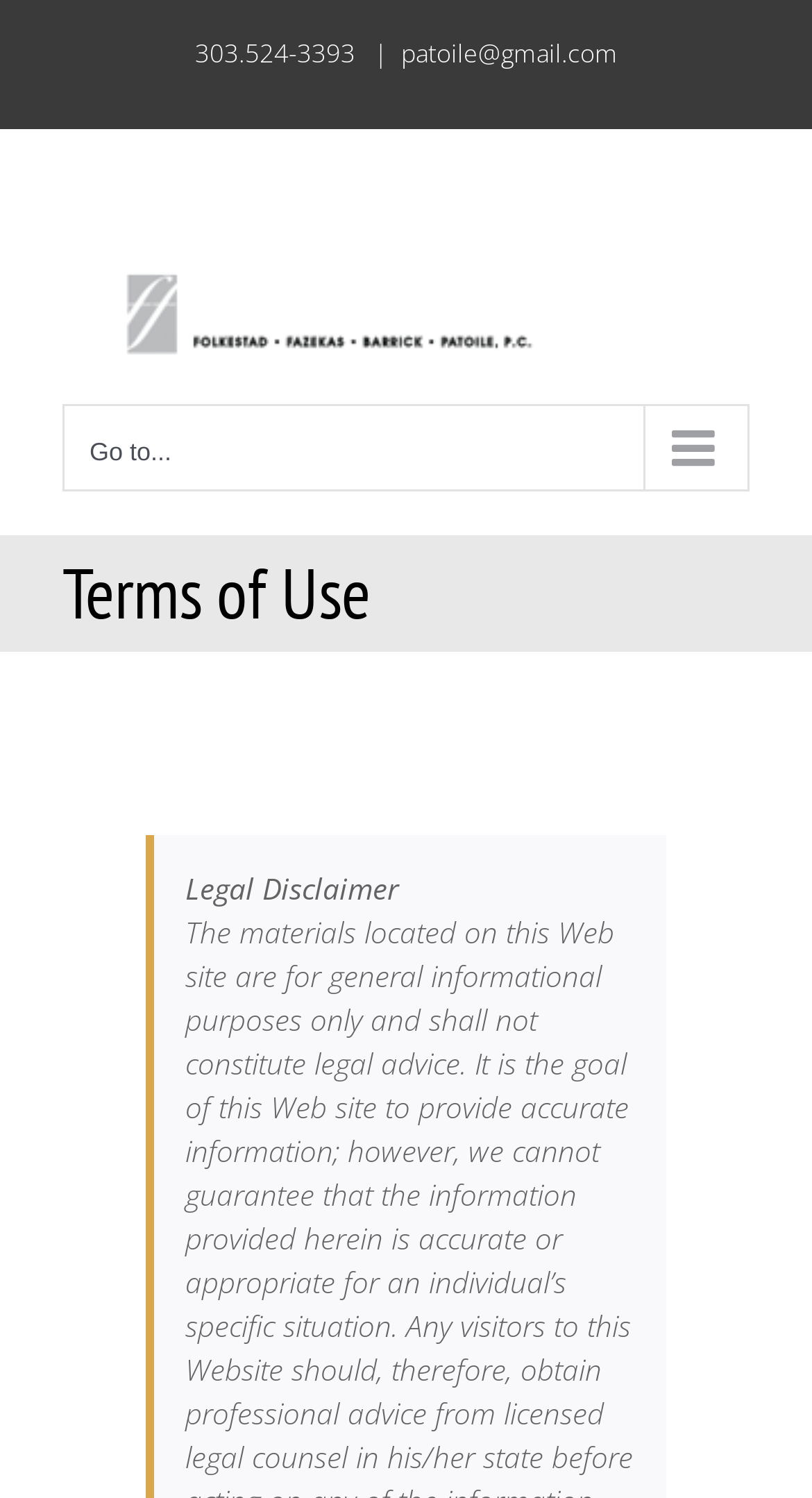Please locate and generate the primary heading on this webpage.

Terms of Use